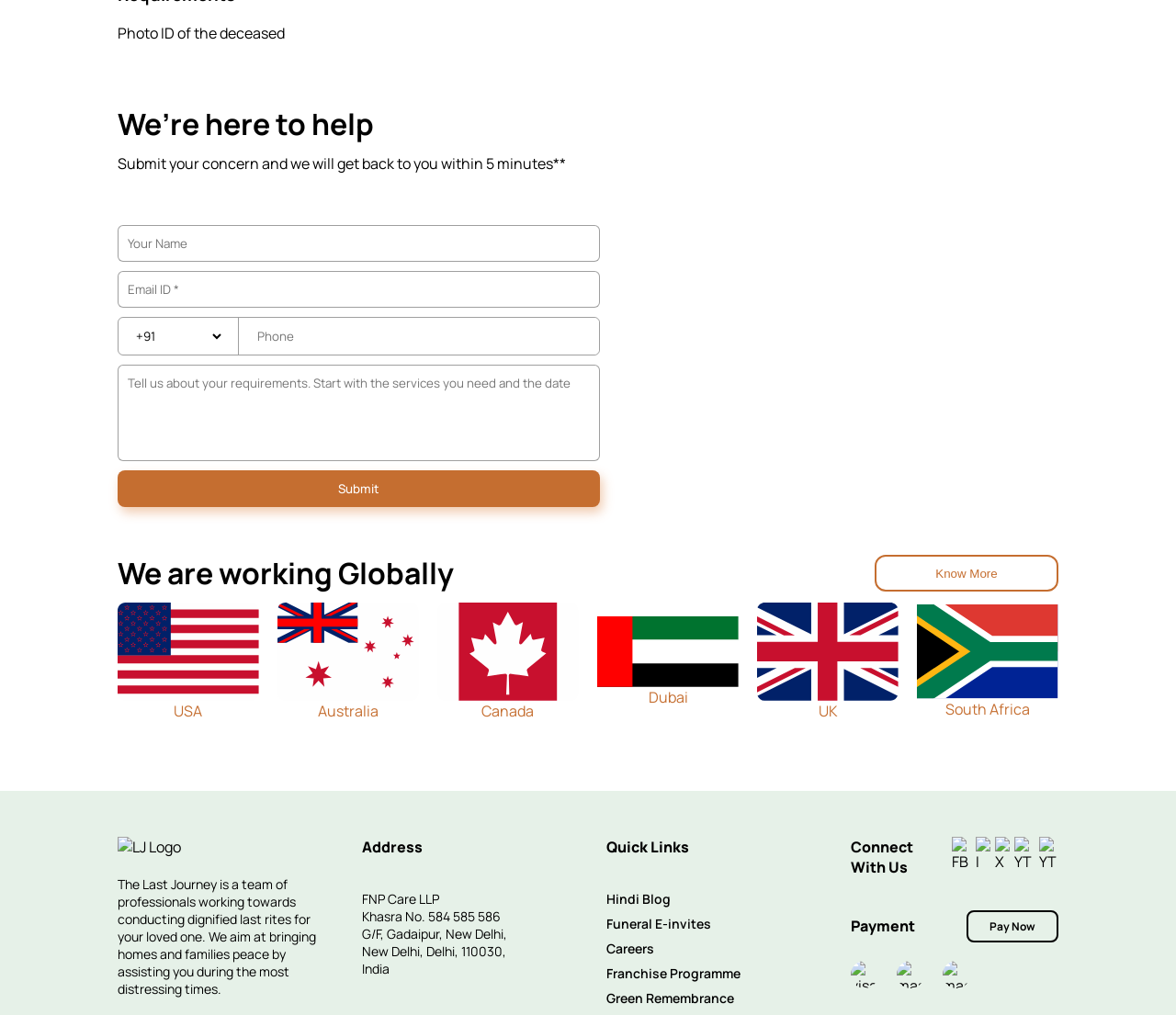Please identify the bounding box coordinates of the area I need to click to accomplish the following instruction: "Explore the 'betting' section".

None